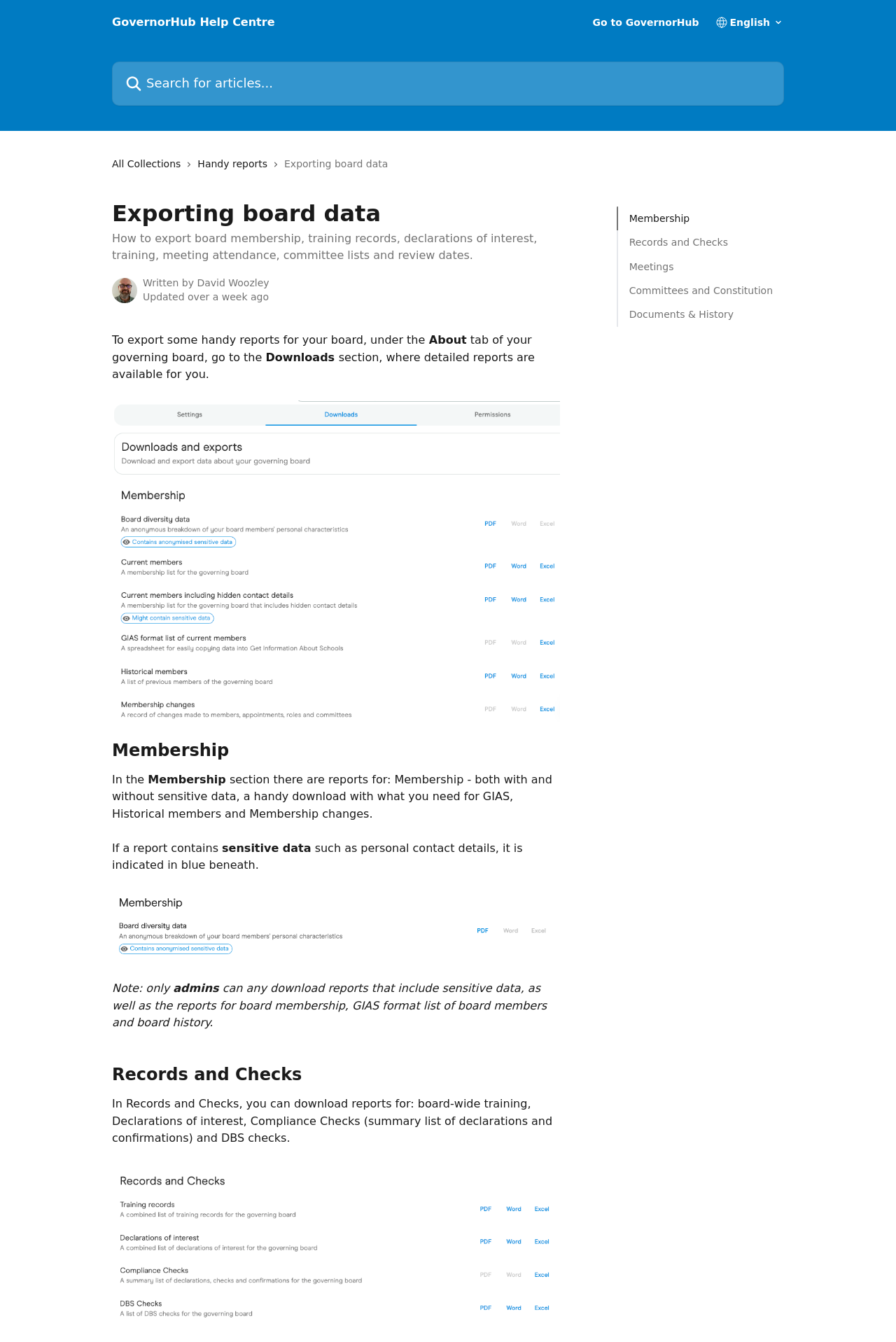What type of training records can be exported?
Please respond to the question thoroughly and include all relevant details.

The webpage mentions that the 'Records and Checks' section allows users to download reports related to board-wide training, in addition to declarations of interest, compliance checks, and DBS checks.